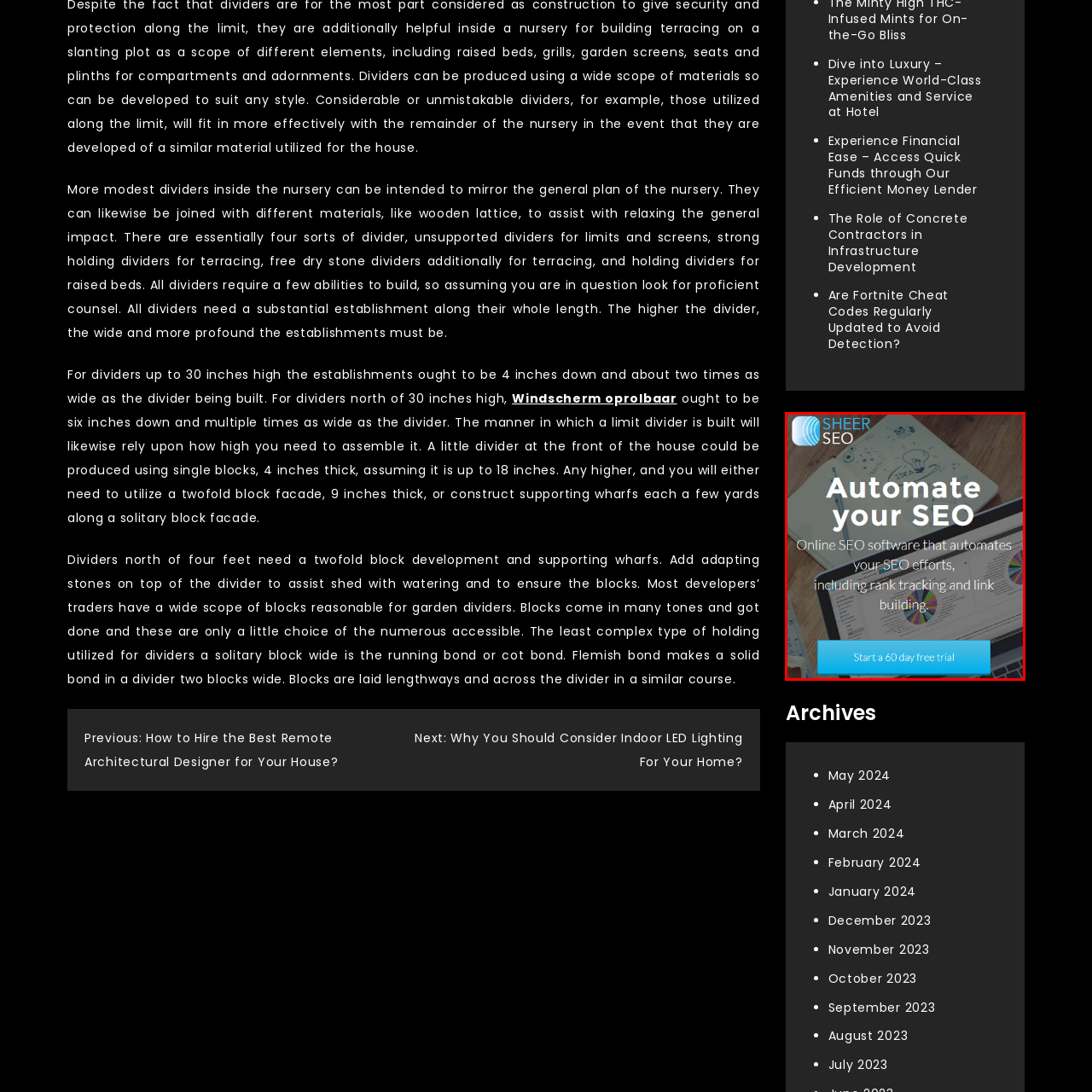What is the duration of the free trial?
Pay attention to the section of the image highlighted by the red bounding box and provide a comprehensive answer to the question.

The call-to-action button invites potential users to explore the software without commitment by offering a 60-day free trial, which is a significant duration to test the software's capabilities.